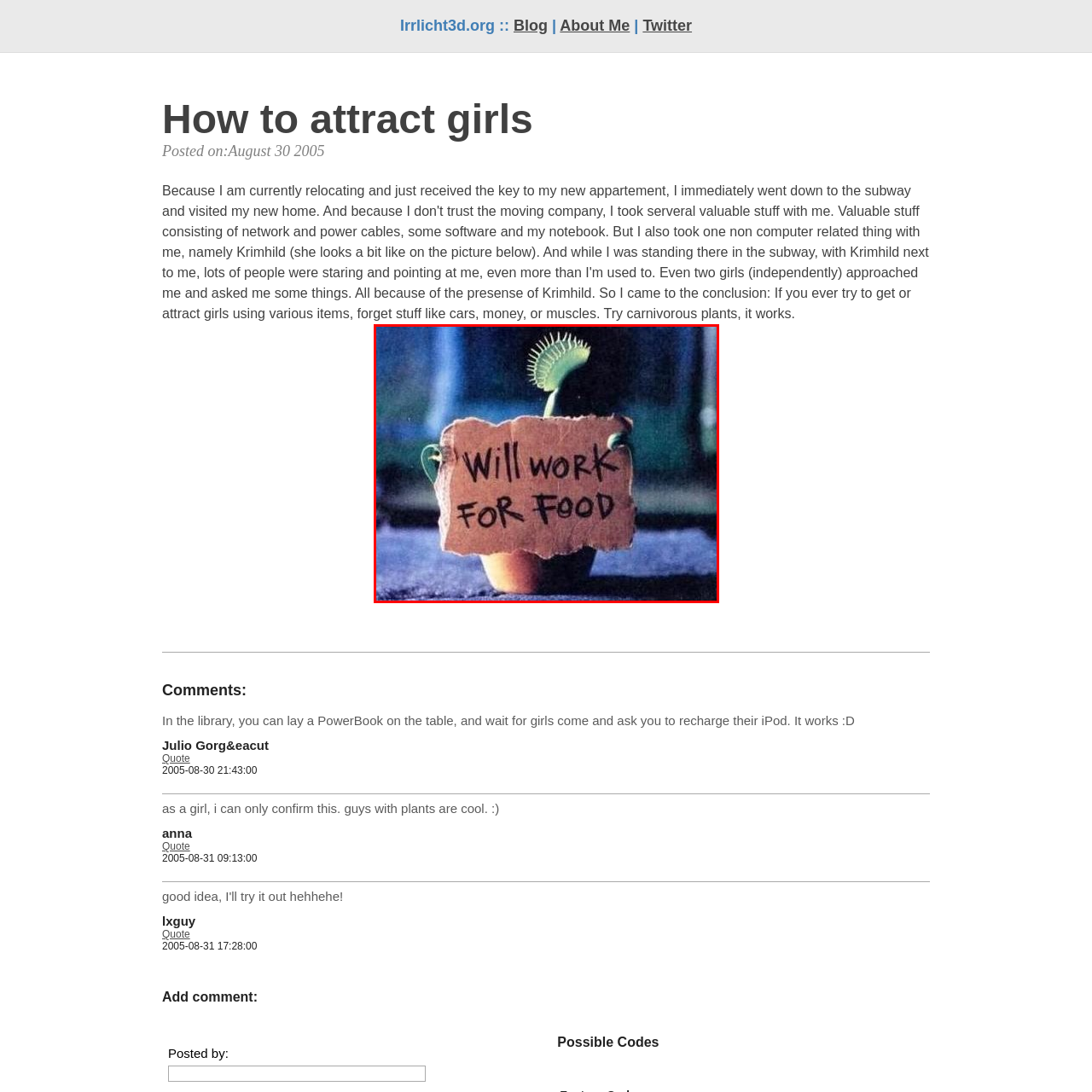Create a detailed narrative of the image inside the red-lined box.

The image features a playful depiction of a small plant, likely a Venus flytrap, sitting in a pot. It holds a cardboard sign that humorously reads "WILL WORK FOR FOOD." The background is dimly lit, enhancing the whimsical nature of the scene, suggesting a lighthearted commentary on the needs of the plant while anthropomorphizing it. This charming portrayal invites viewers to consider the needs of all living things, blending humor with a touch of creativity.